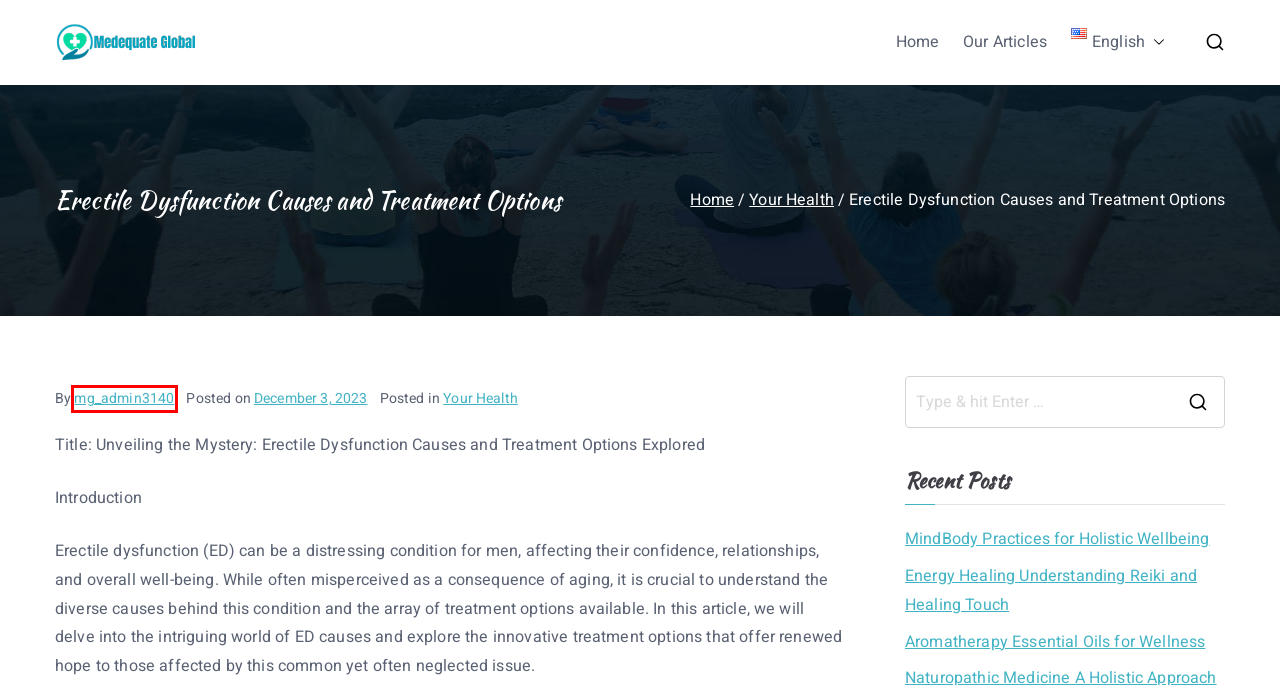Consider the screenshot of a webpage with a red bounding box and select the webpage description that best describes the new page that appears after clicking the element inside the red box. Here are the candidates:
A. mg_admin3140, Author at Medequate Global
B. MindBody Practices for Holistic Wellbeing - Medequate Global
C. Your Health Archives - Medequate Global
D. Our Articles - Medequate Global
E. Aromatherapy Essential Oils for Wellness - Medequate Global
F. Testicular Health SelfExams and Awareness - Medequate Global
G. Energy Healing Understanding Reiki and Healing Touch - Medequate Global
H. Medequate Global: Your Health & Wellness Guide

A